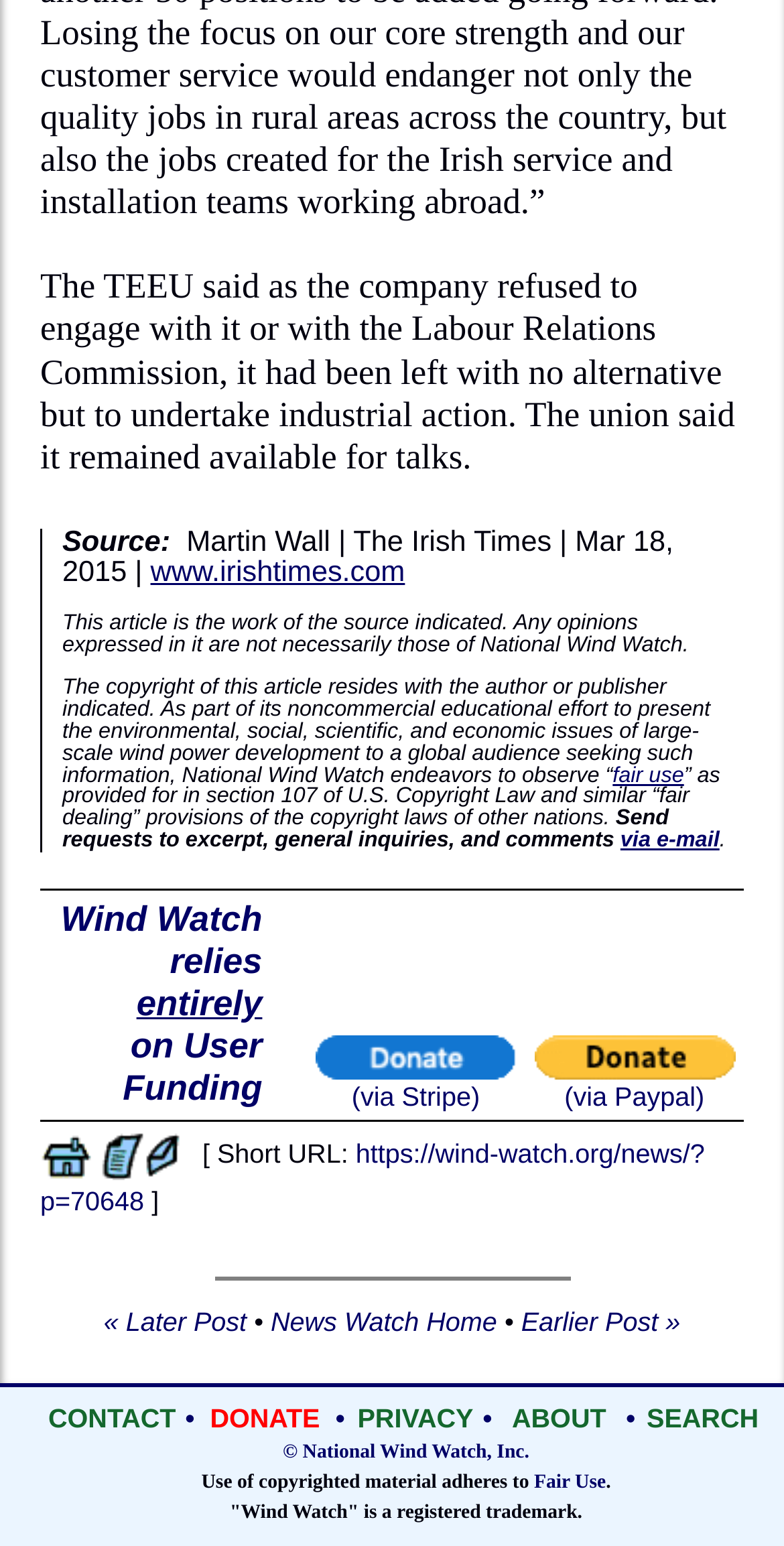Look at the image and give a detailed response to the following question: What is the topic of the article?

Based on the content of the article, it appears to be discussing the issues related to wind power development, specifically the industrial action taken by the TEEU against a company.